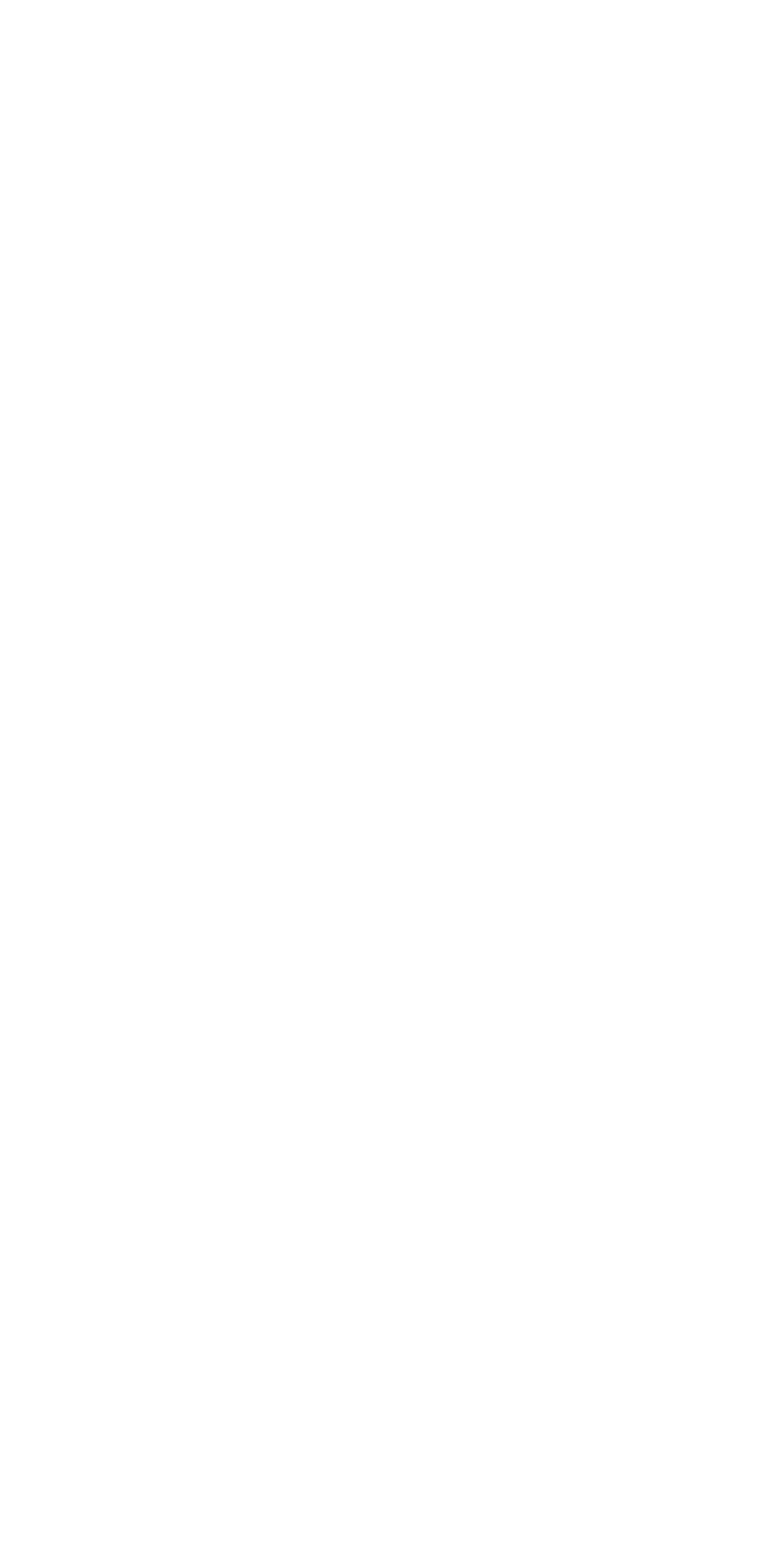Indicate the bounding box coordinates of the clickable region to achieve the following instruction: "Learn more about Head of SEO position."

[0.123, 0.186, 0.877, 0.243]